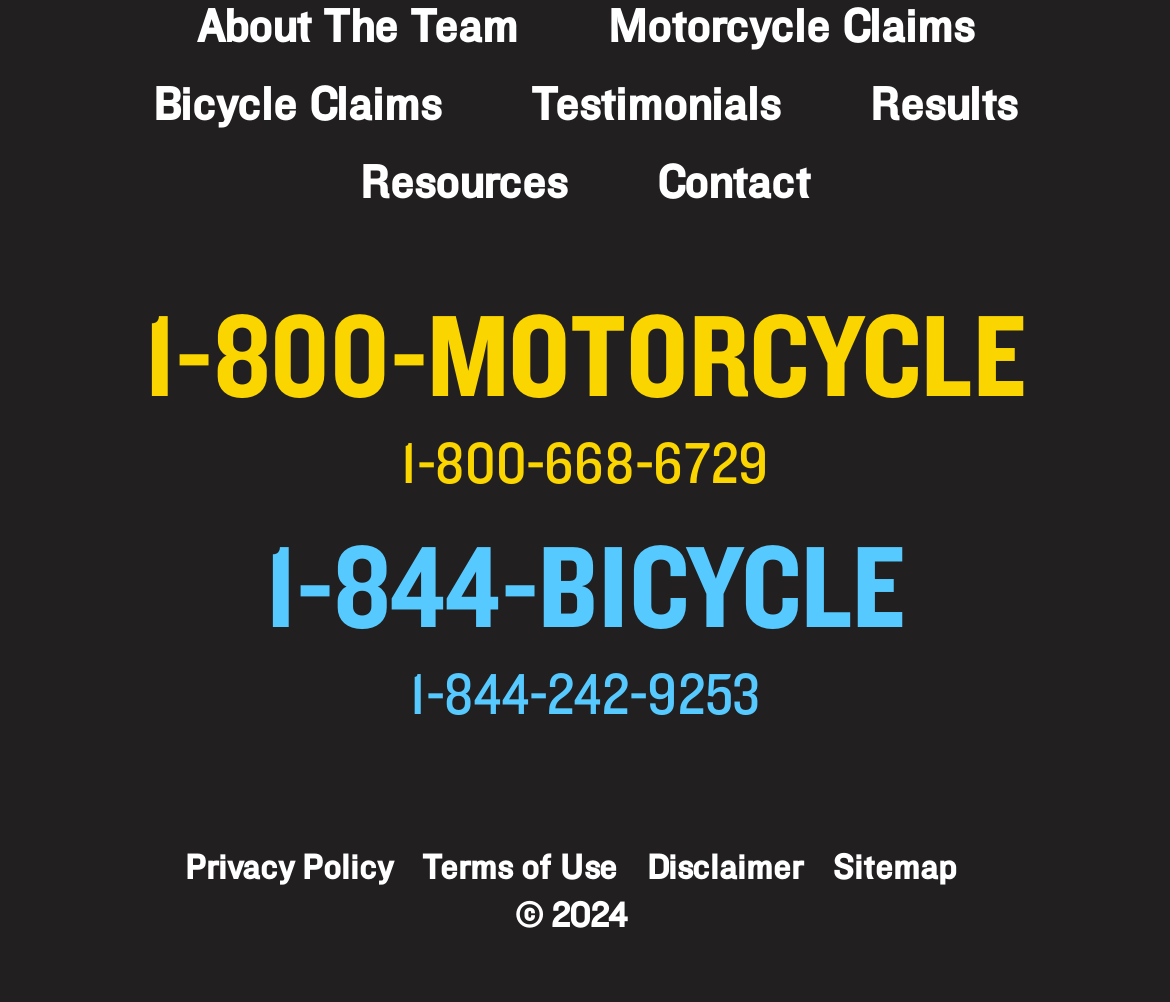Please locate the bounding box coordinates of the element's region that needs to be clicked to follow the instruction: "Make a motorcycle claim". The bounding box coordinates should be provided as four float numbers between 0 and 1, i.e., [left, top, right, bottom].

[0.519, 0.002, 0.832, 0.05]